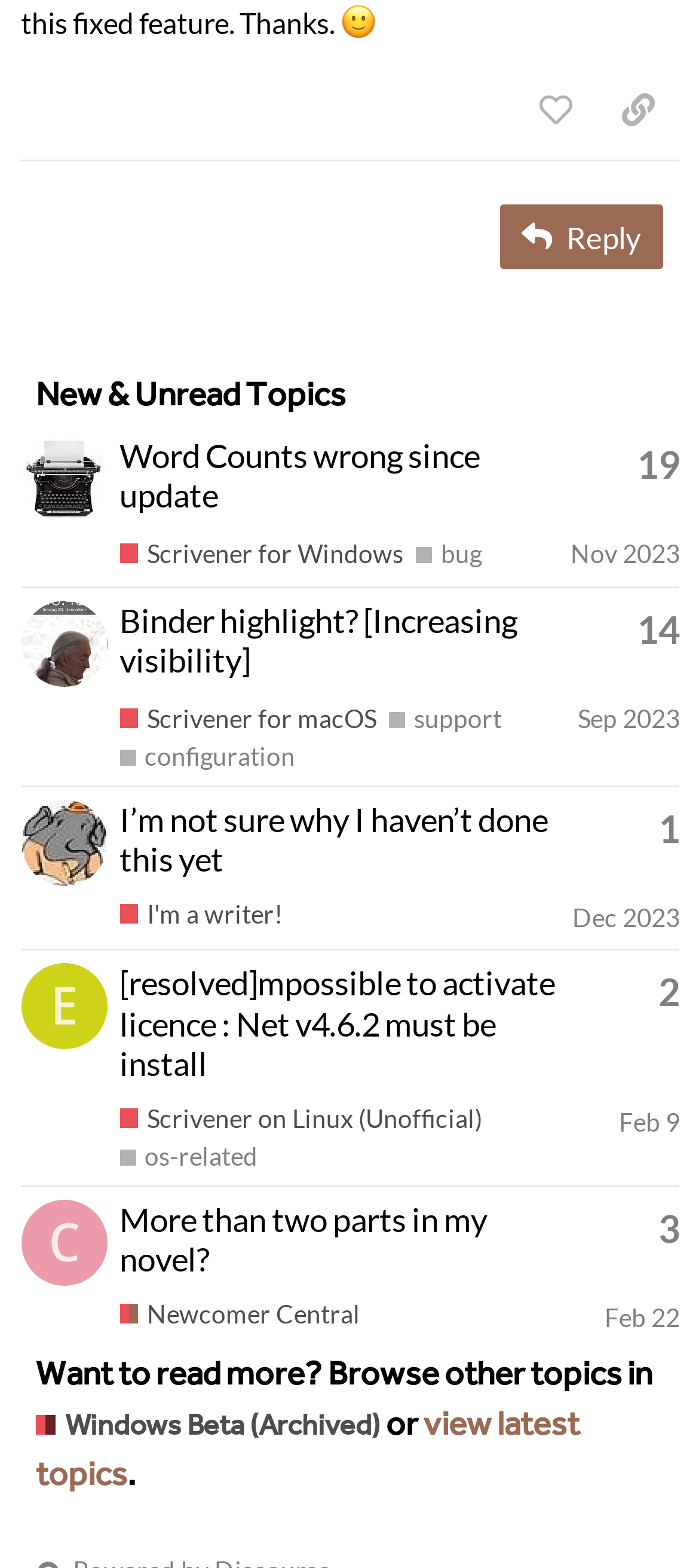Give a short answer using one word or phrase for the question:
How many replies does the topic 'I’m not sure why I haven’t done this yet' have?

1 reply